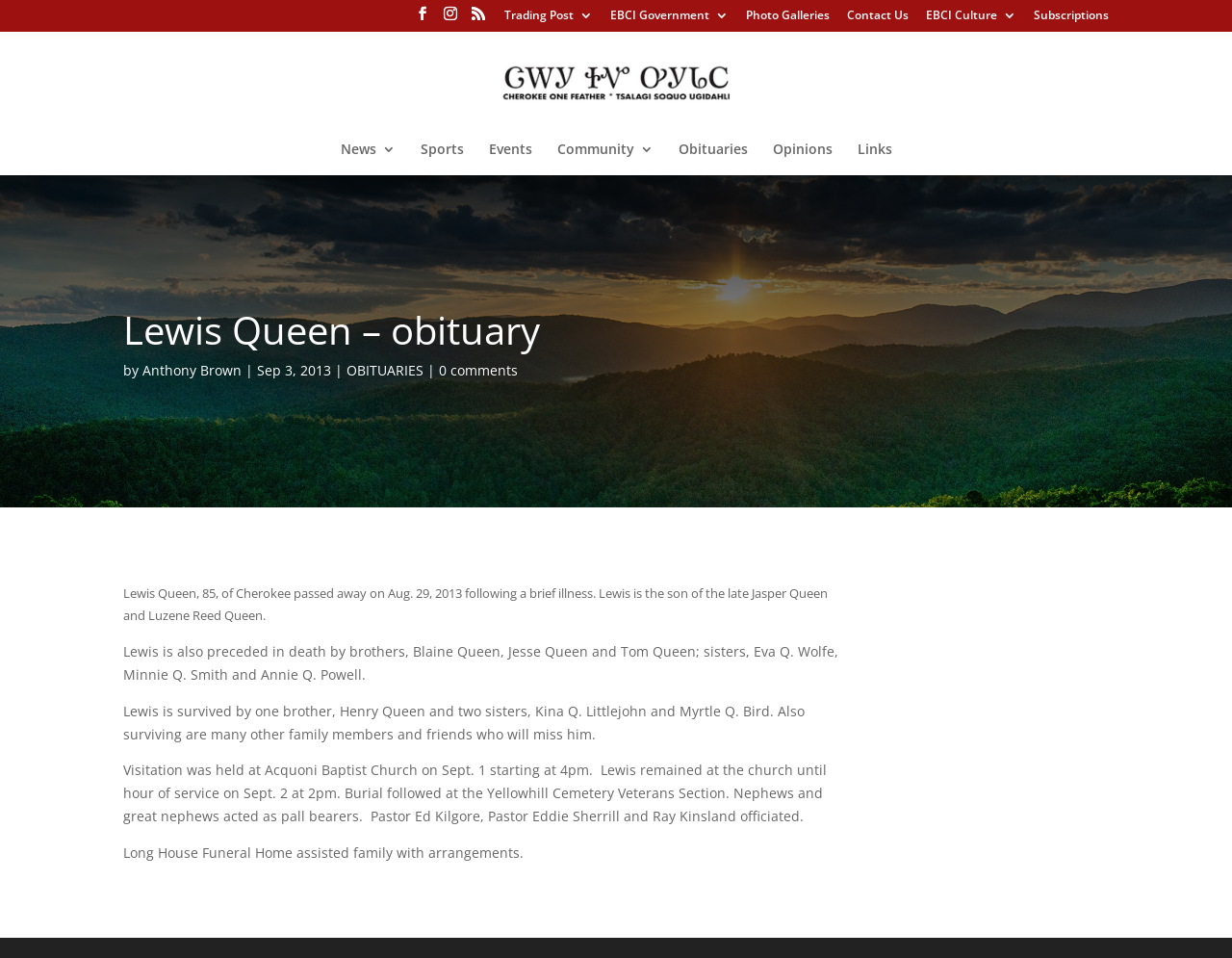Identify the bounding box coordinates of the section to be clicked to complete the task described by the following instruction: "Click on the 'Trading Post 3' link". The coordinates should be four float numbers between 0 and 1, formatted as [left, top, right, bottom].

[0.409, 0.01, 0.481, 0.031]